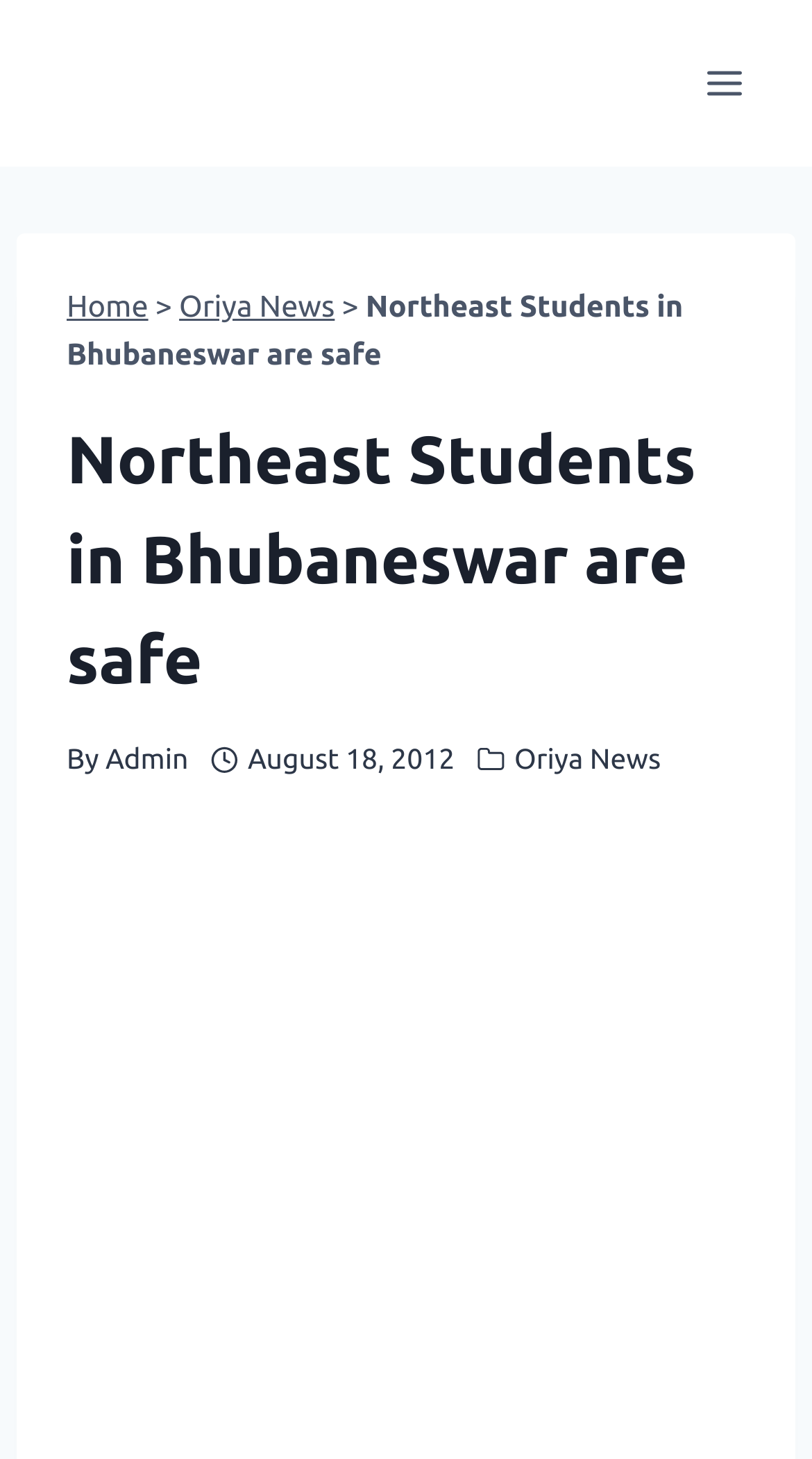Given the element description: "Home", predict the bounding box coordinates of this UI element. The coordinates must be four float numbers between 0 and 1, given as [left, top, right, bottom].

[0.082, 0.198, 0.183, 0.221]